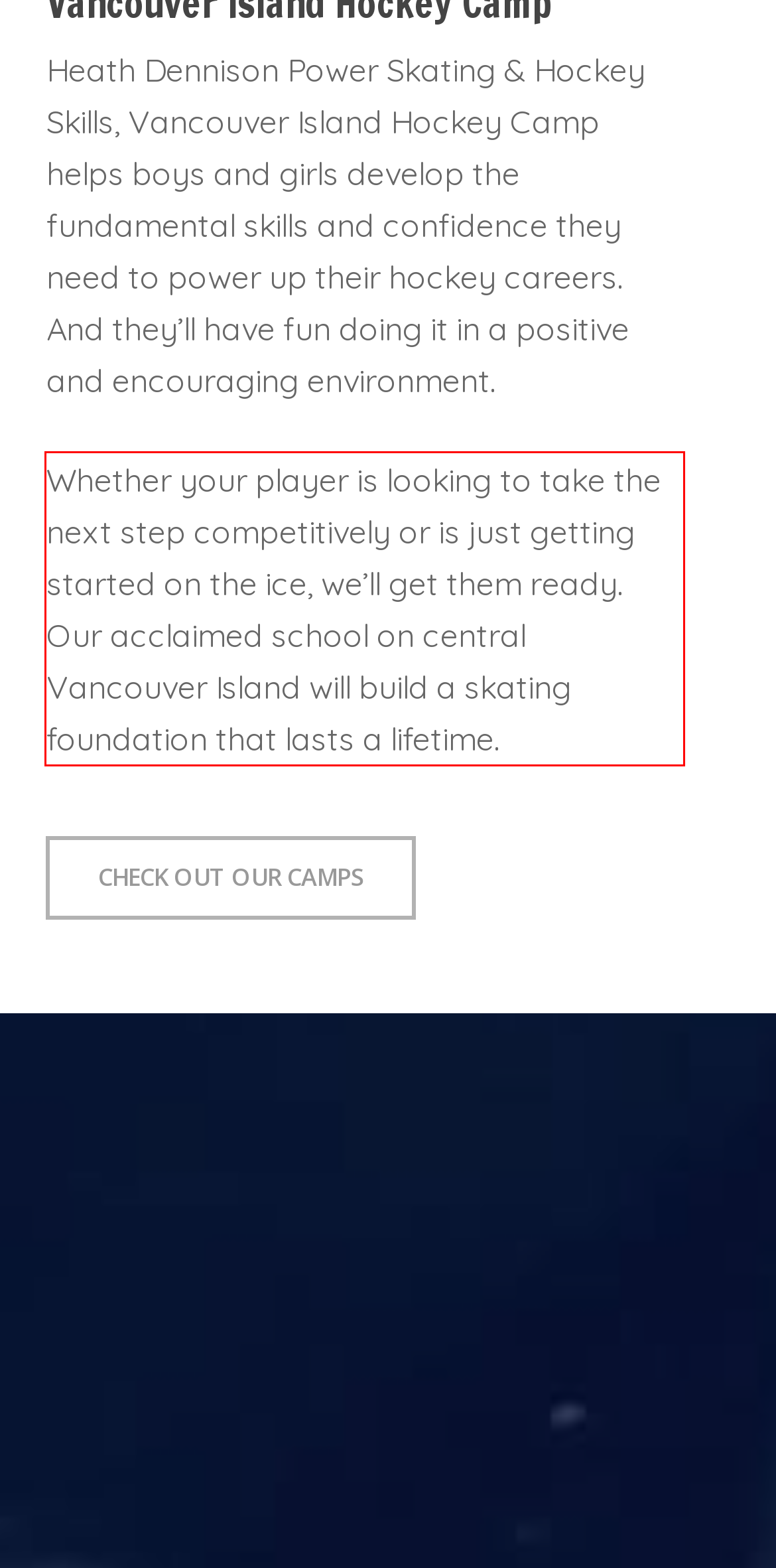Please extract the text content from the UI element enclosed by the red rectangle in the screenshot.

Whether your player is looking to take the next step competitively or is just getting started on the ice, we’ll get them ready. Our acclaimed school on central Vancouver Island will build a skating foundation that lasts a lifetime.